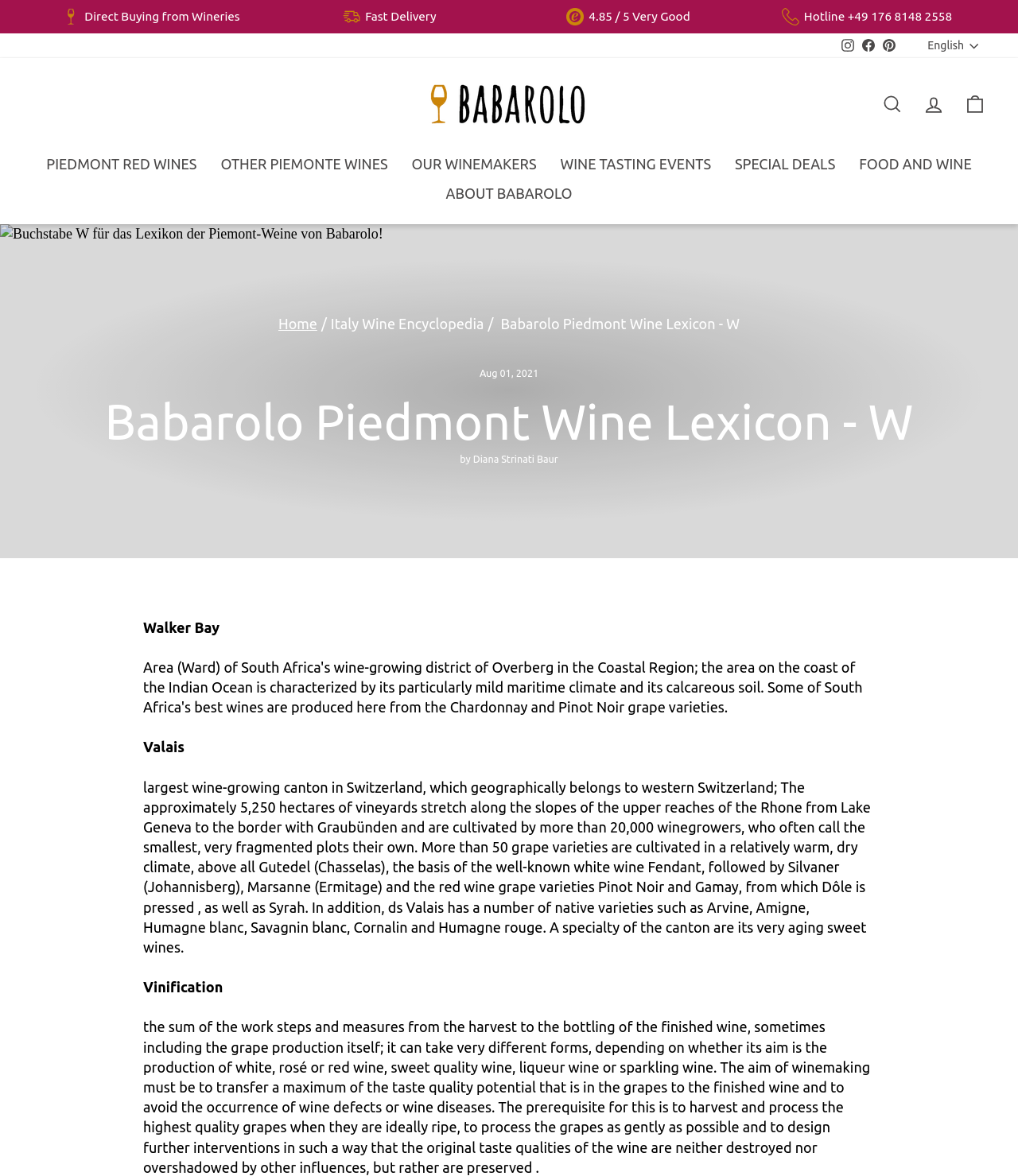What is the name of the wine lexicon?
Answer with a single word or phrase by referring to the visual content.

Babarolo Piedmont Wine Lexicon